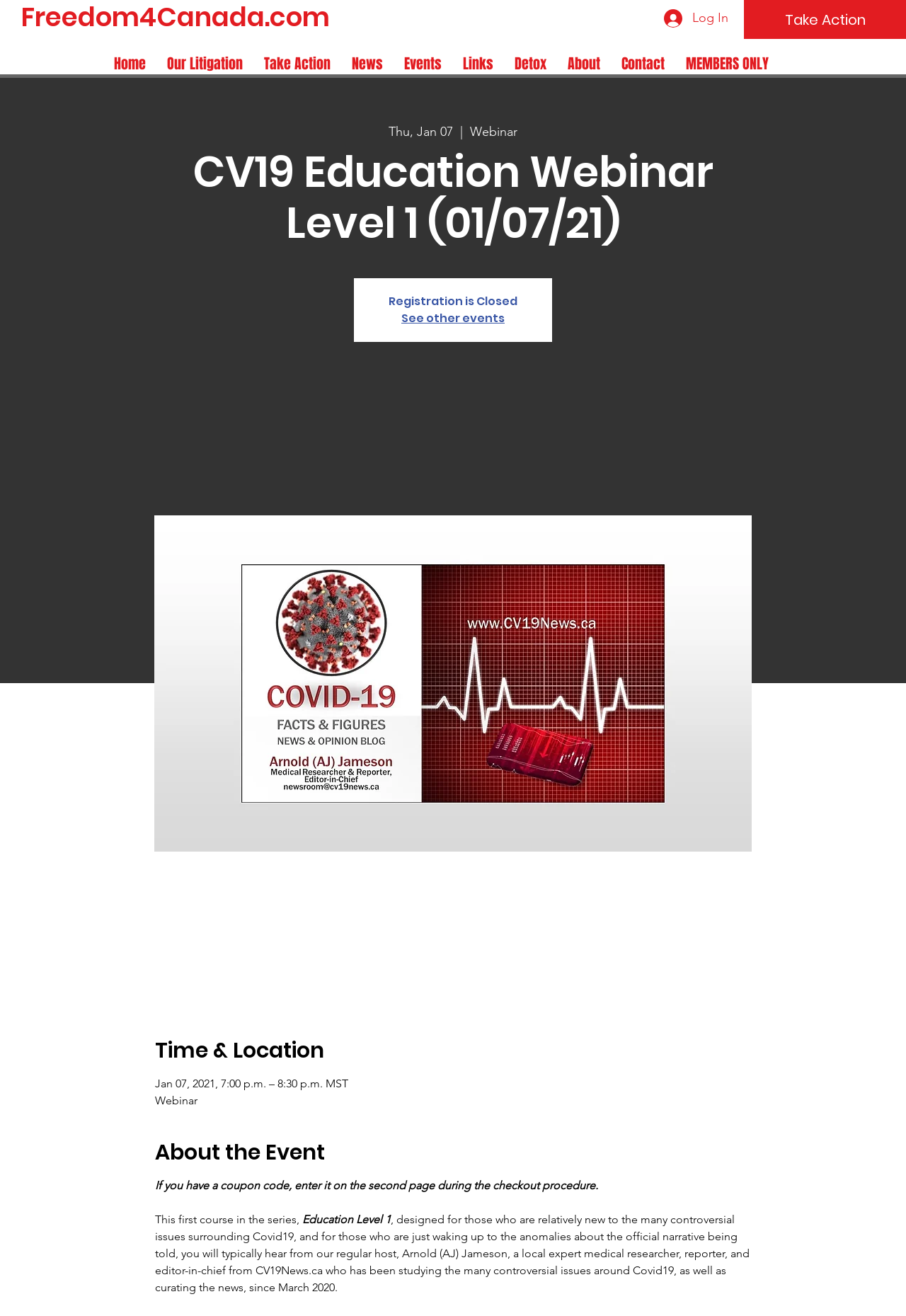Please find the bounding box coordinates of the element that must be clicked to perform the given instruction: "Subscribe to the newsletter". The coordinates should be four float numbers from 0 to 1, i.e., [left, top, right, bottom].

None